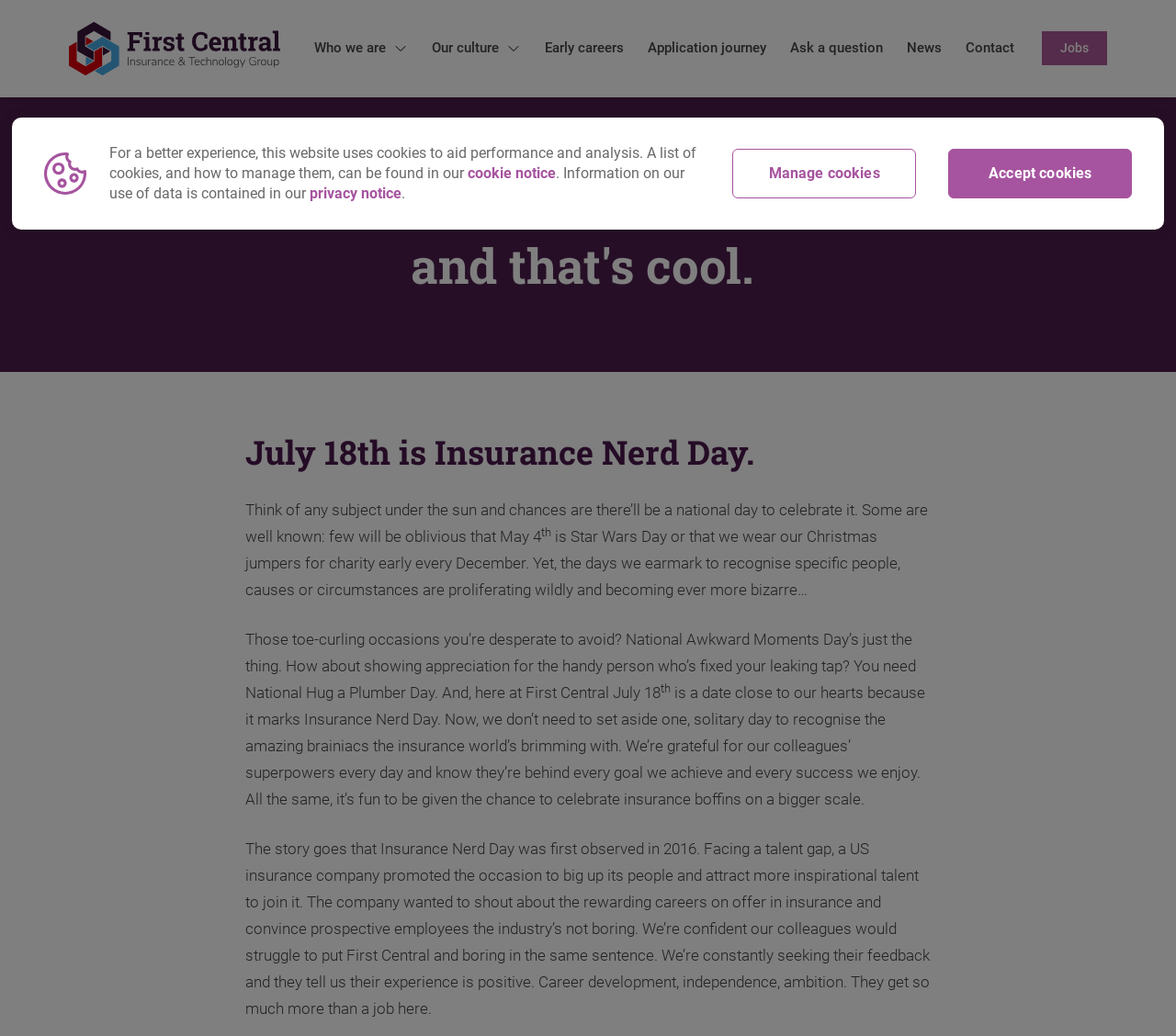What is the purpose of Insurance Nerd Day?
From the image, respond using a single word or phrase.

To recognize insurance professionals